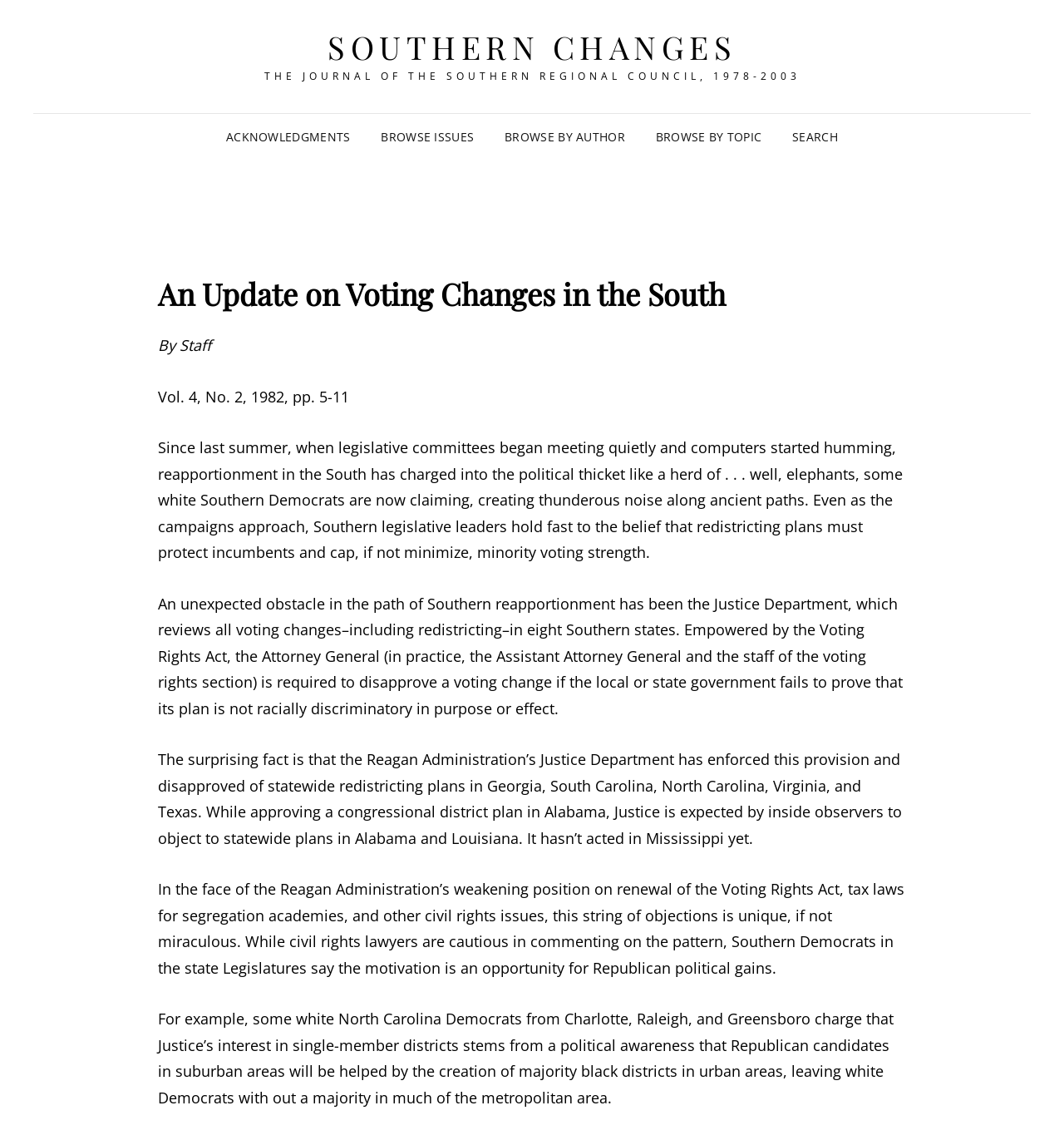Using the details in the image, give a detailed response to the question below:
What is the topic of the article?

I inferred this by looking at the heading 'An Update on Voting Changes in the South' and the surrounding text, which suggests that the article is discussing changes in voting laws or practices in the Southern United States.